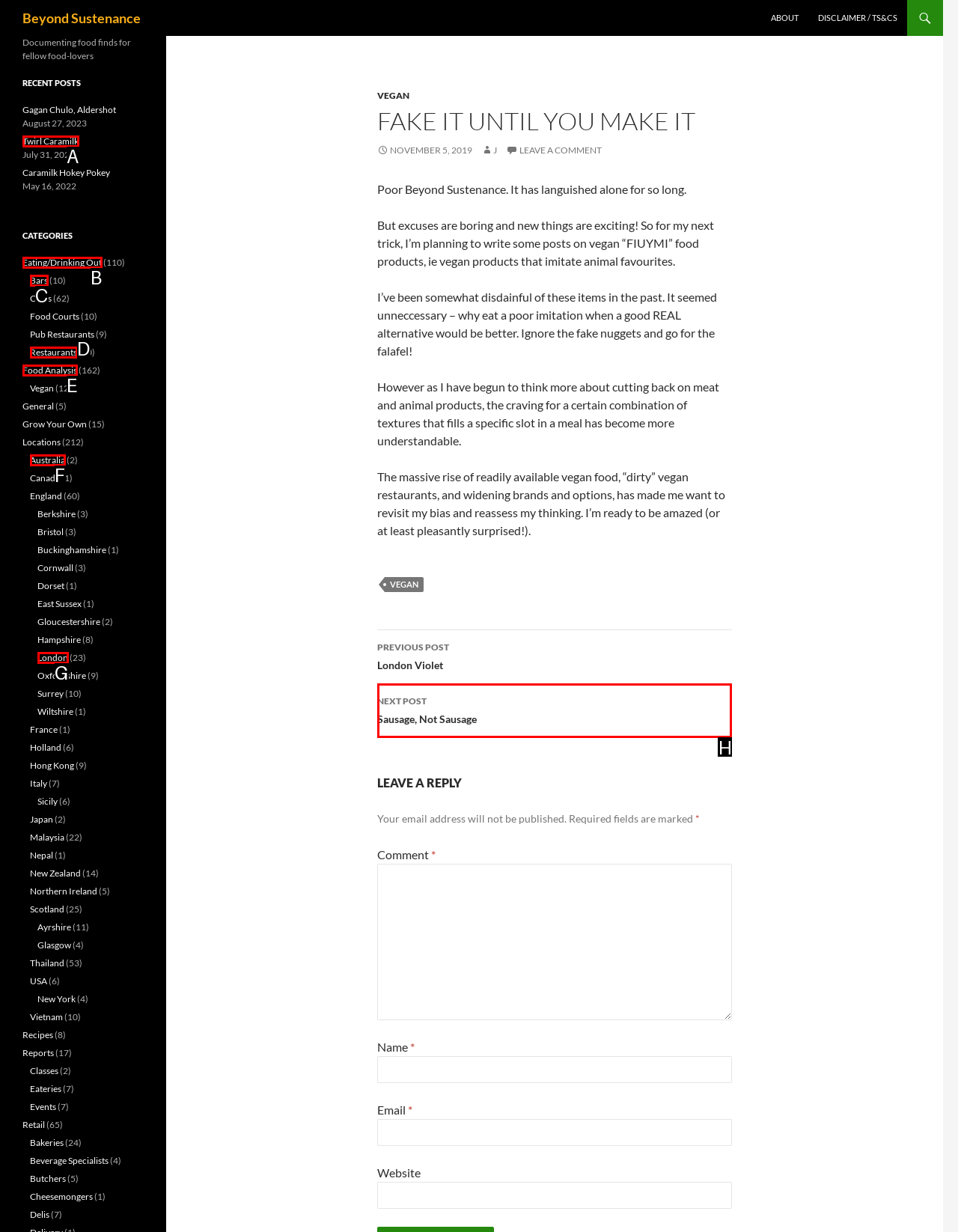From the given choices, which option should you click to complete this task: Click on the NEXT POST Sausage, Not Sausage link? Answer with the letter of the correct option.

H